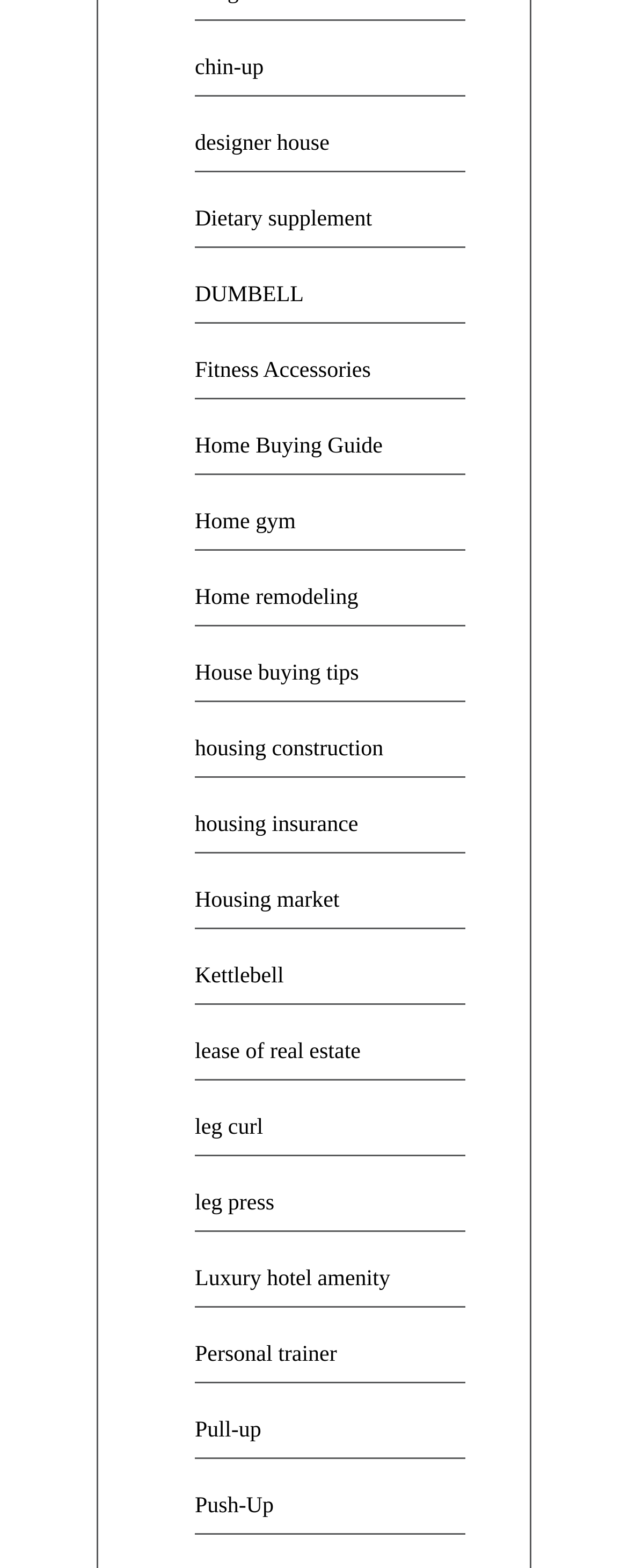Can you provide the bounding box coordinates for the element that should be clicked to implement the instruction: "explore Housing market"?

[0.31, 0.567, 0.541, 0.582]